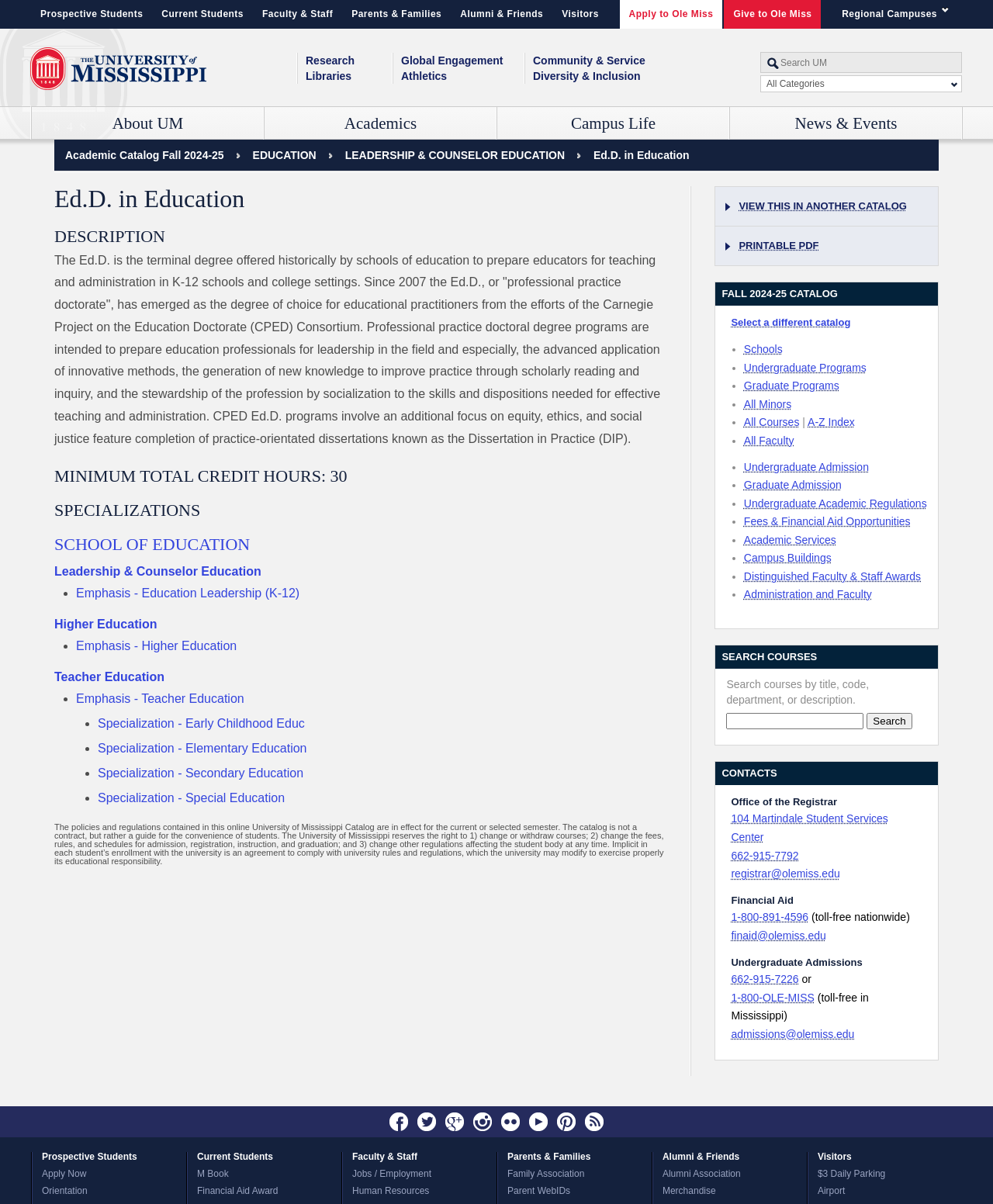Please identify the webpage's heading and generate its text content.

The University of Mississippi